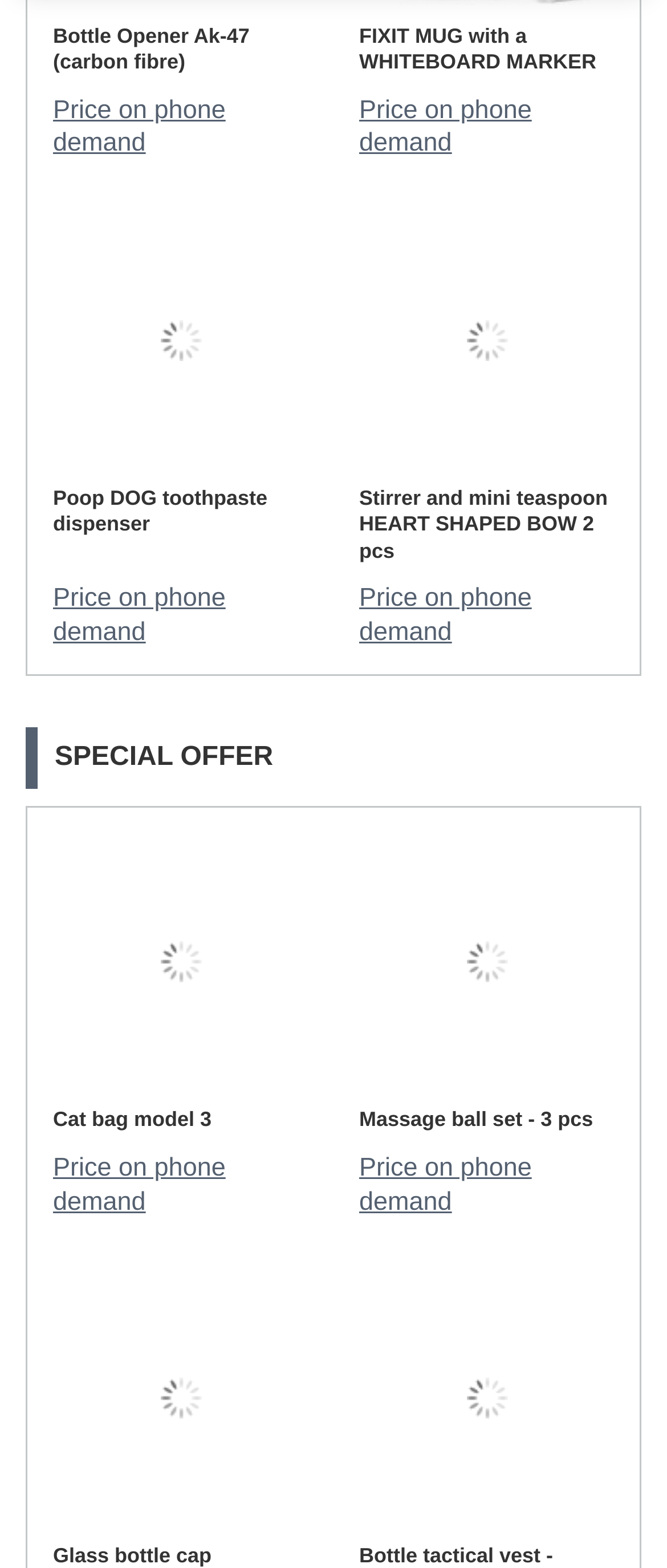Determine the bounding box coordinates for the area you should click to complete the following instruction: "View Cat bag model 3 image".

[0.24, 0.601, 0.301, 0.627]